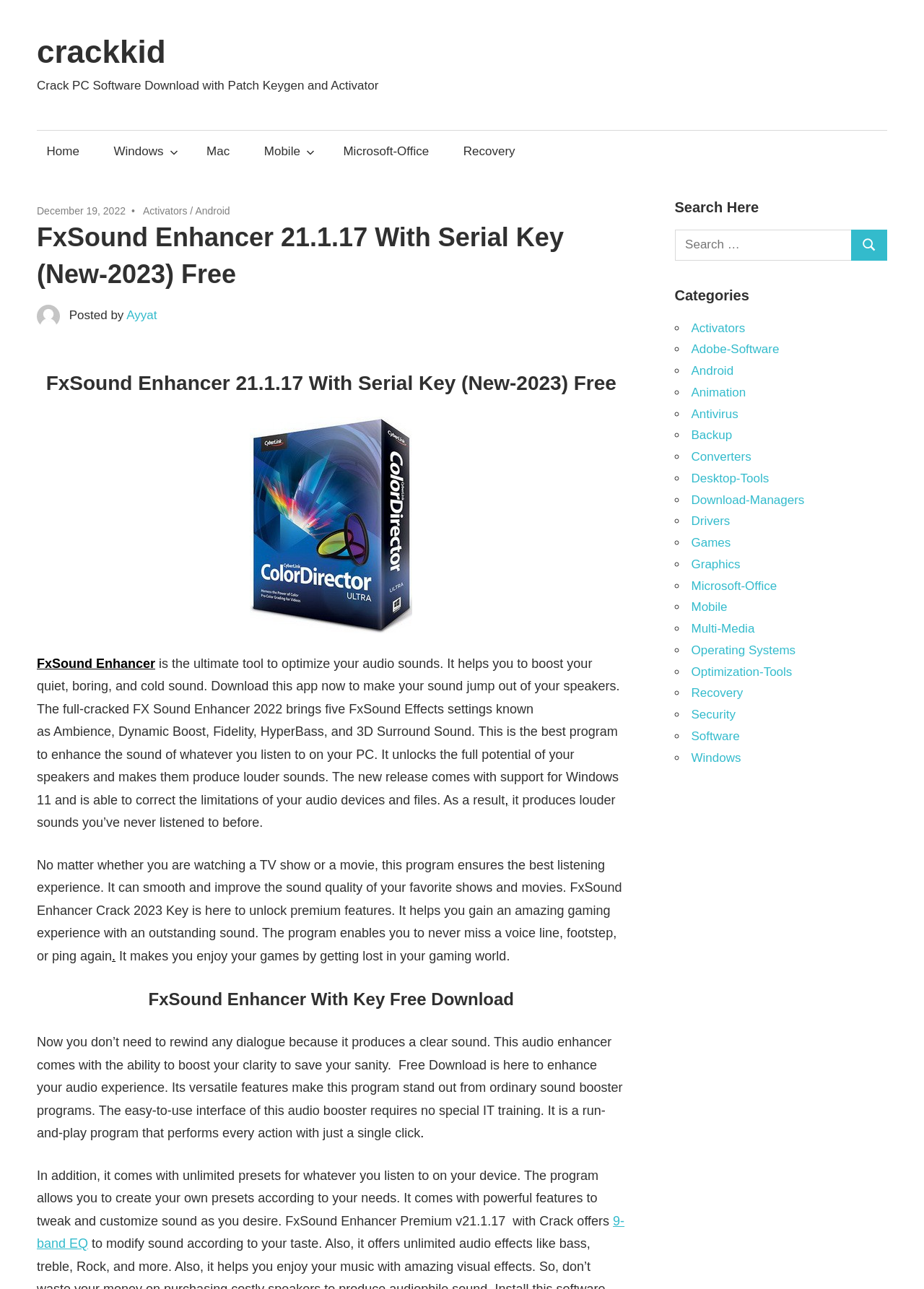Give the bounding box coordinates for this UI element: "Home". The coordinates should be four float numbers between 0 and 1, arranged as [left, top, right, bottom].

[0.04, 0.101, 0.097, 0.134]